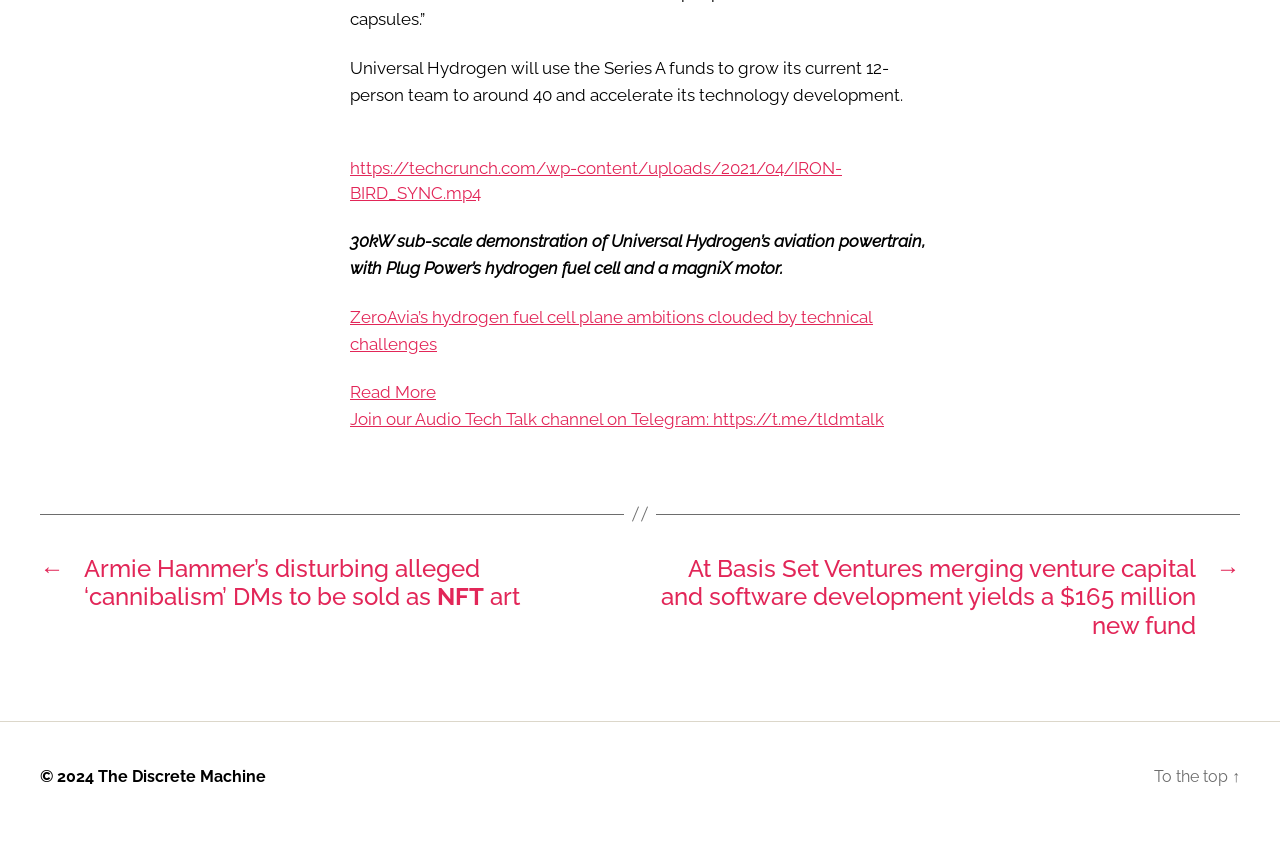Find the bounding box coordinates of the clickable area that will achieve the following instruction: "Watch the video of IRON BIRD SYNC".

[0.273, 0.215, 0.658, 0.268]